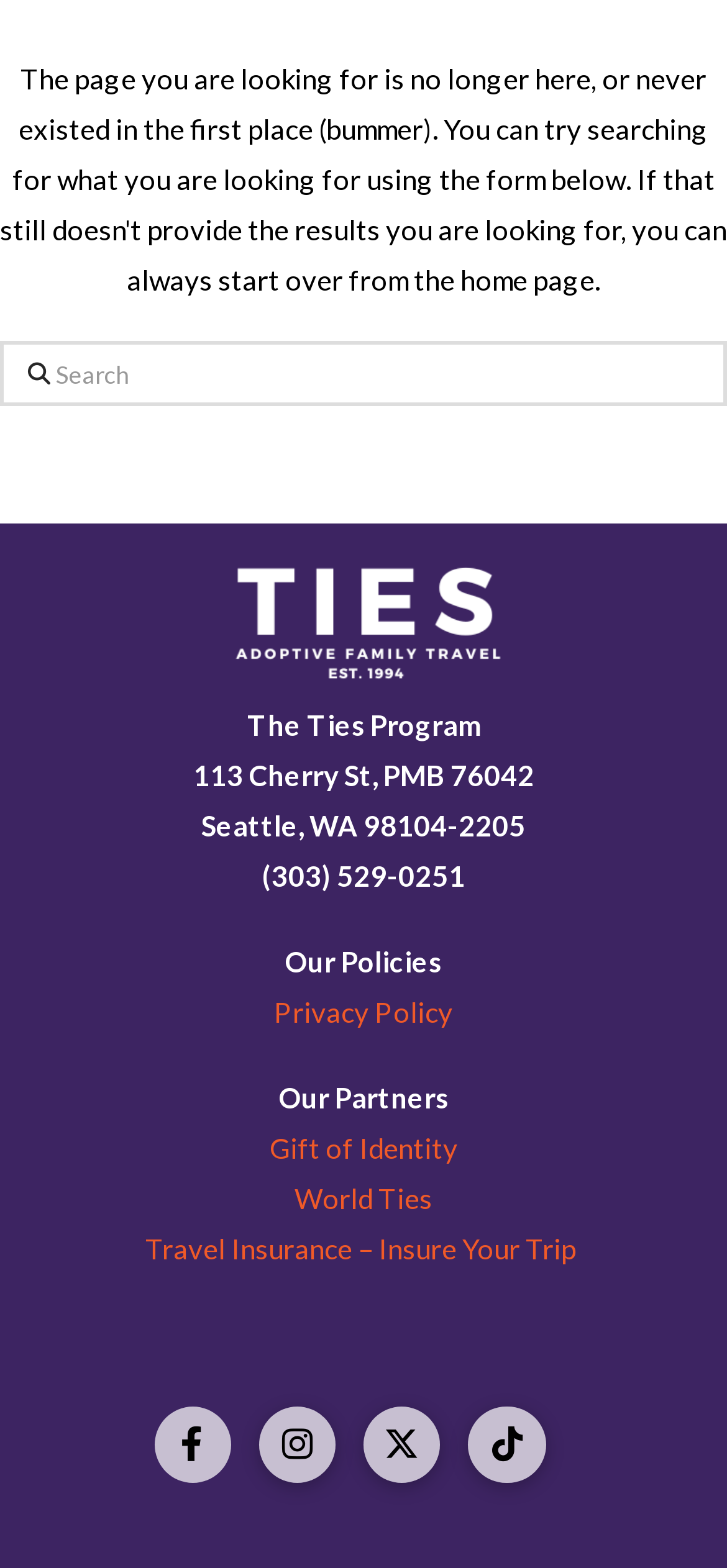Locate the bounding box of the UI element based on this description: "World Ties". Provide four float numbers between 0 and 1 as [left, top, right, bottom].

[0.405, 0.753, 0.595, 0.775]